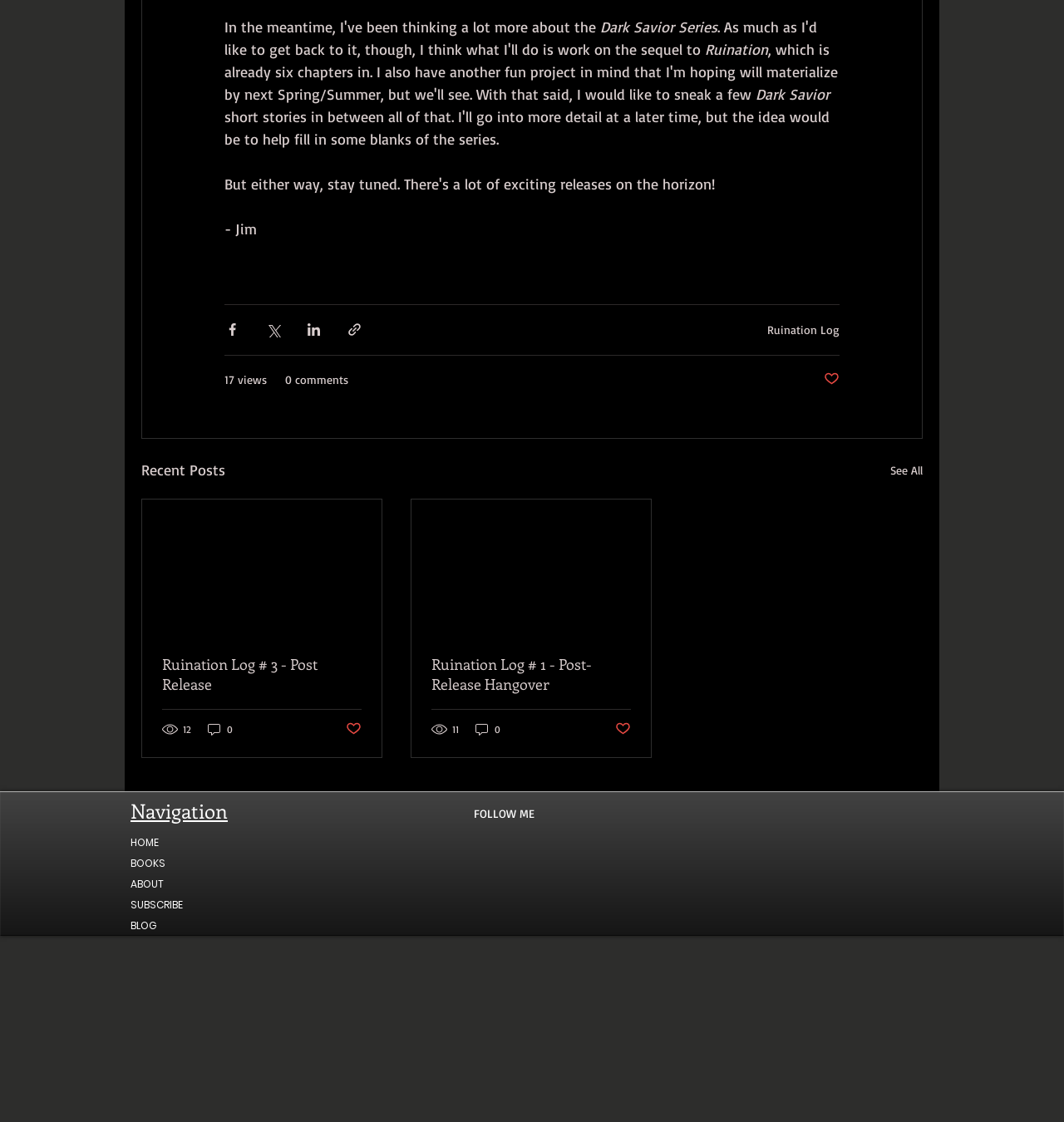Predict the bounding box coordinates of the area that should be clicked to accomplish the following instruction: "Check the 'EDUCATION NEWS FLASH' section". The bounding box coordinates should consist of four float numbers between 0 and 1, i.e., [left, top, right, bottom].

None